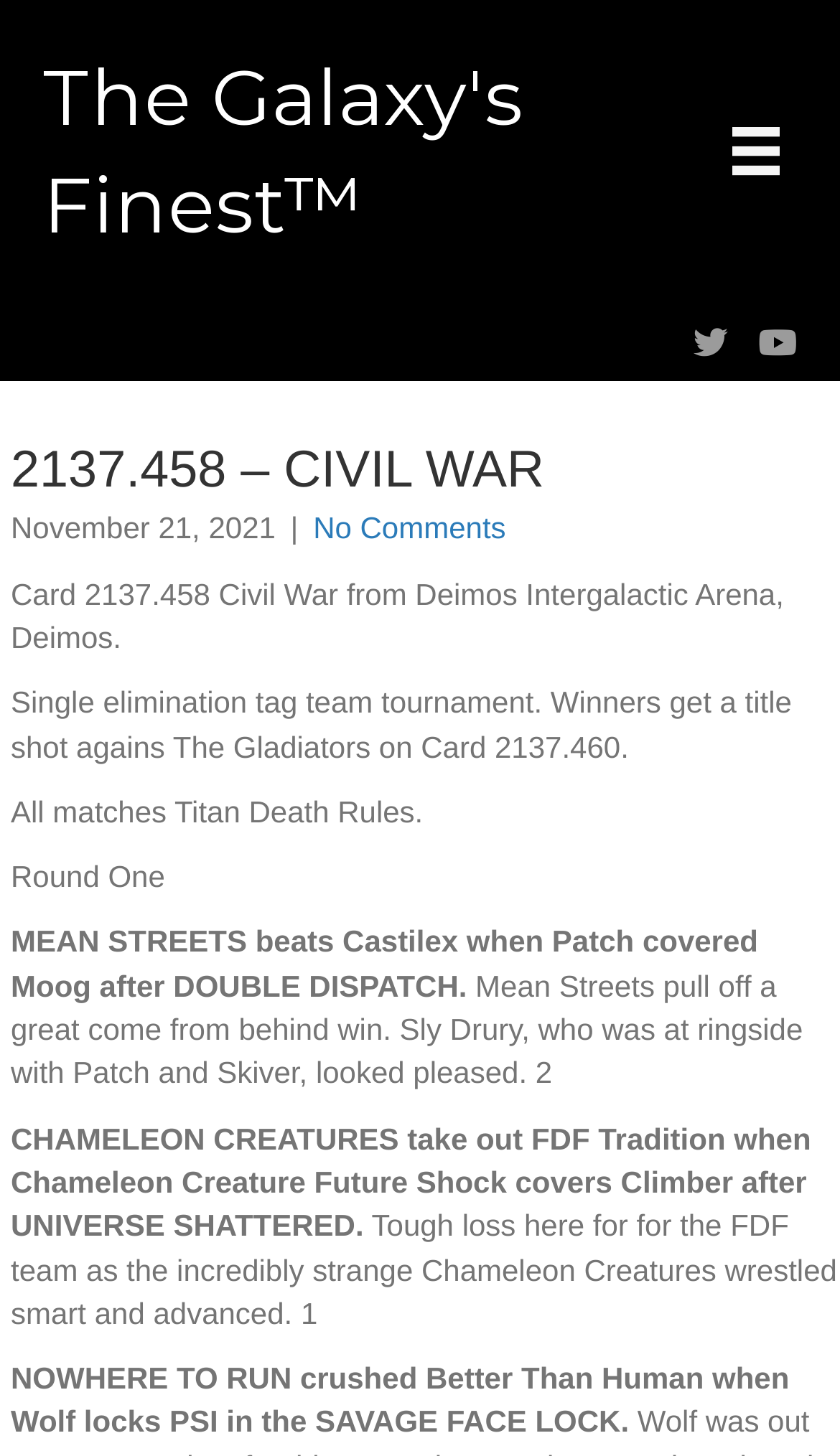Give a one-word or one-phrase response to the question:
What is the purpose of this webpage?

To provide information about a wrestling tournament